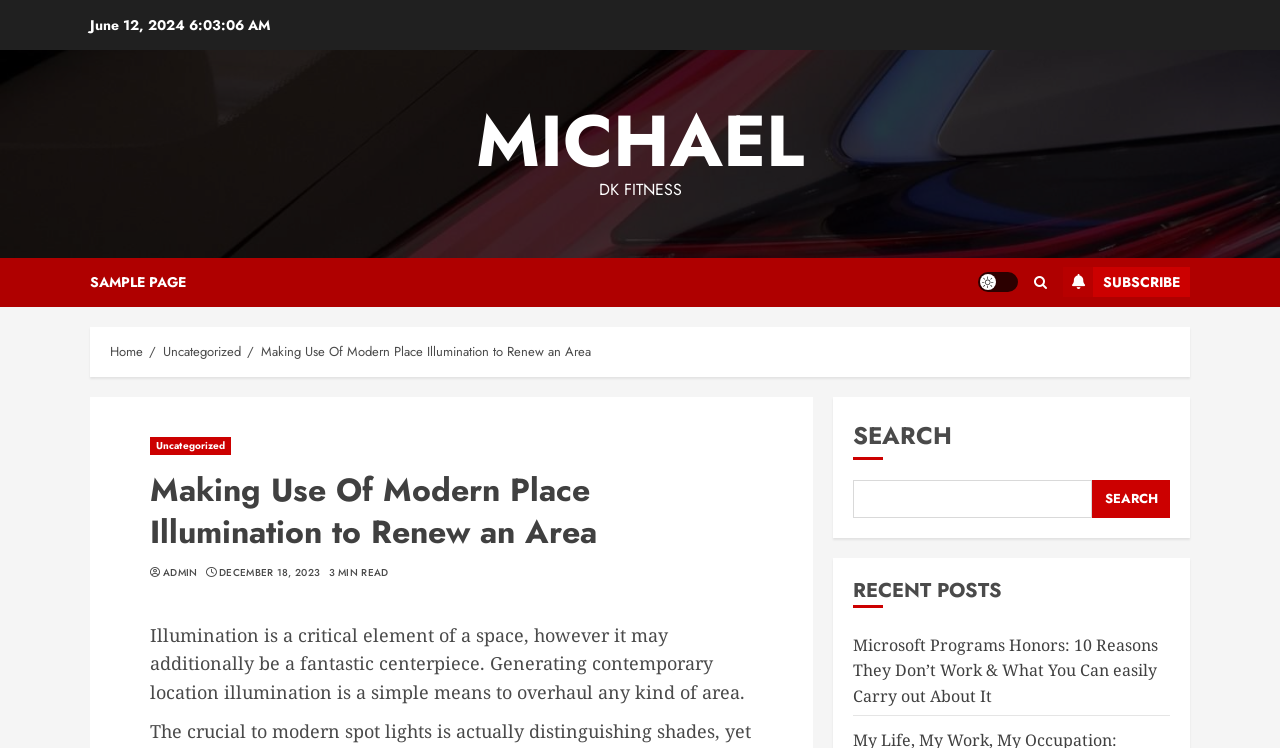What is the category of the current post?
Could you answer the question in a detailed manner, providing as much information as possible?

I found the category of the current post by looking at the breadcrumbs navigation element, which shows the category as 'Uncategorized'.